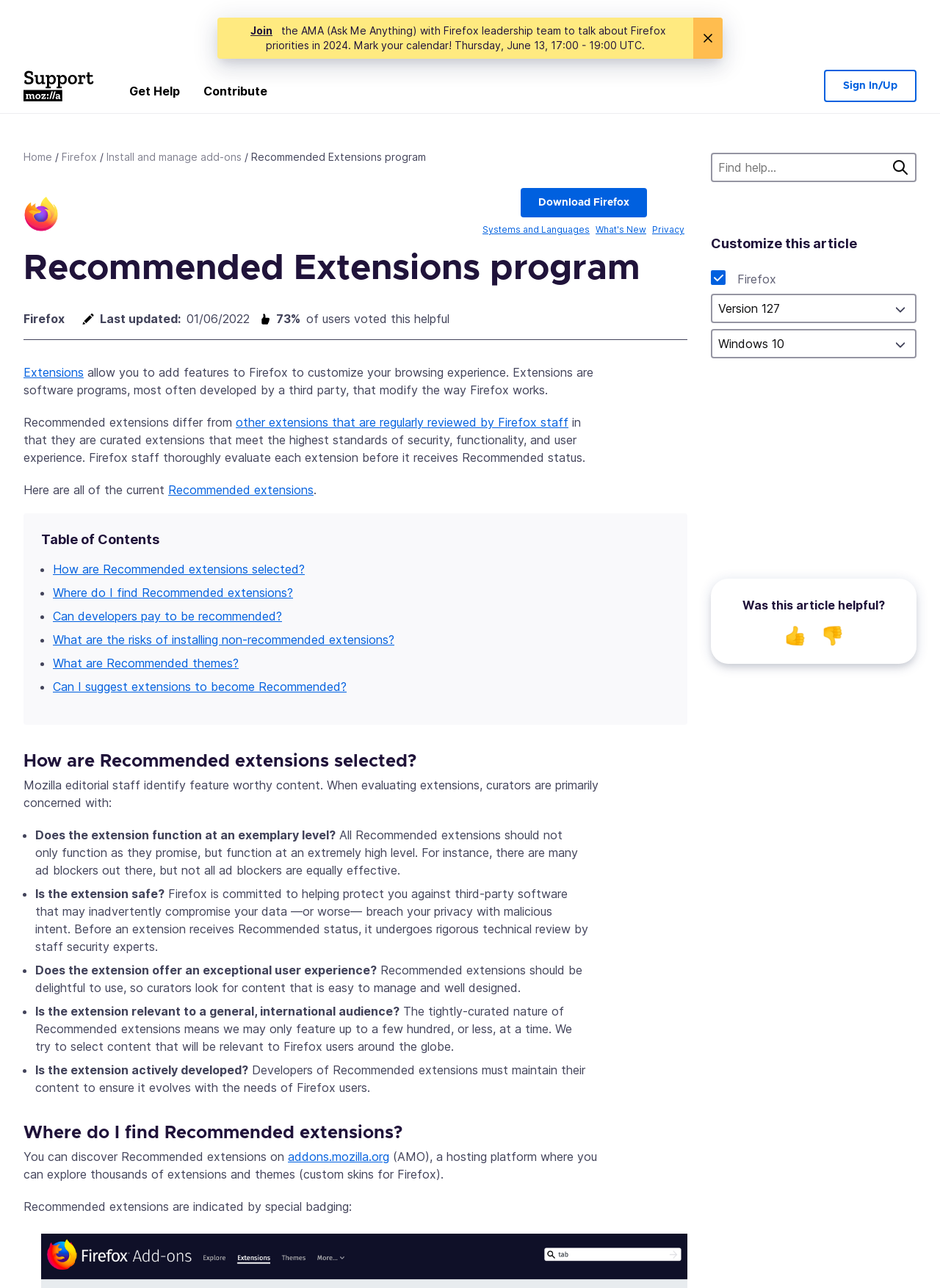What is the date of the last update of this article?
Please provide a full and detailed response to the question.

The webpage shows that the article was last updated on 01/06/2022, indicating when the content was most recently revised or updated.